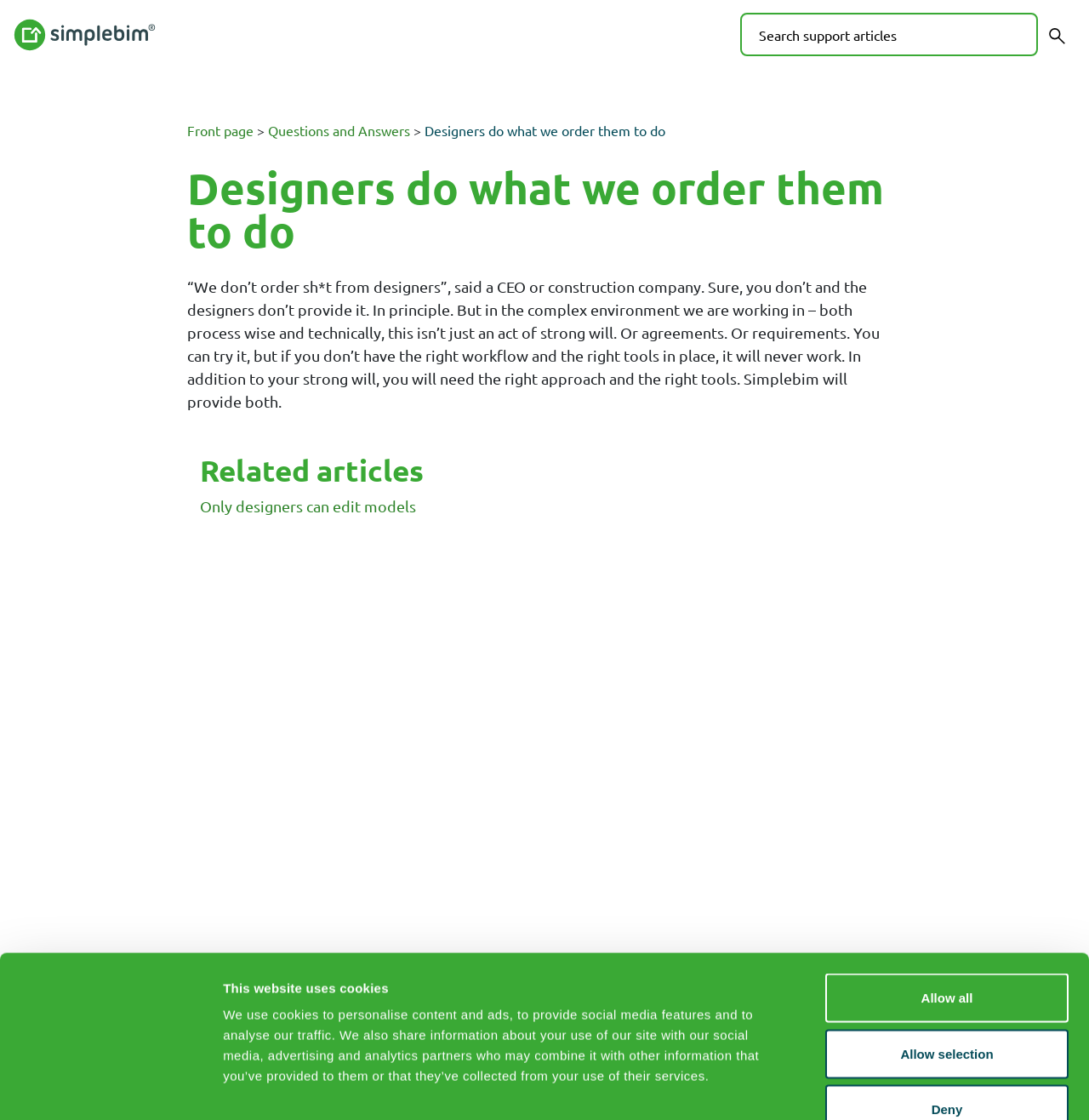What is the purpose of the 'Allow selection' button?
Answer the question with as much detail as you can, using the image as a reference.

The 'Allow selection' button is part of the cookie consent section, and it allows users to accept the selected cookie preferences they have chosen using the checkboxes. This button is an alternative to the 'Allow all' button, which would accept all types of cookies.